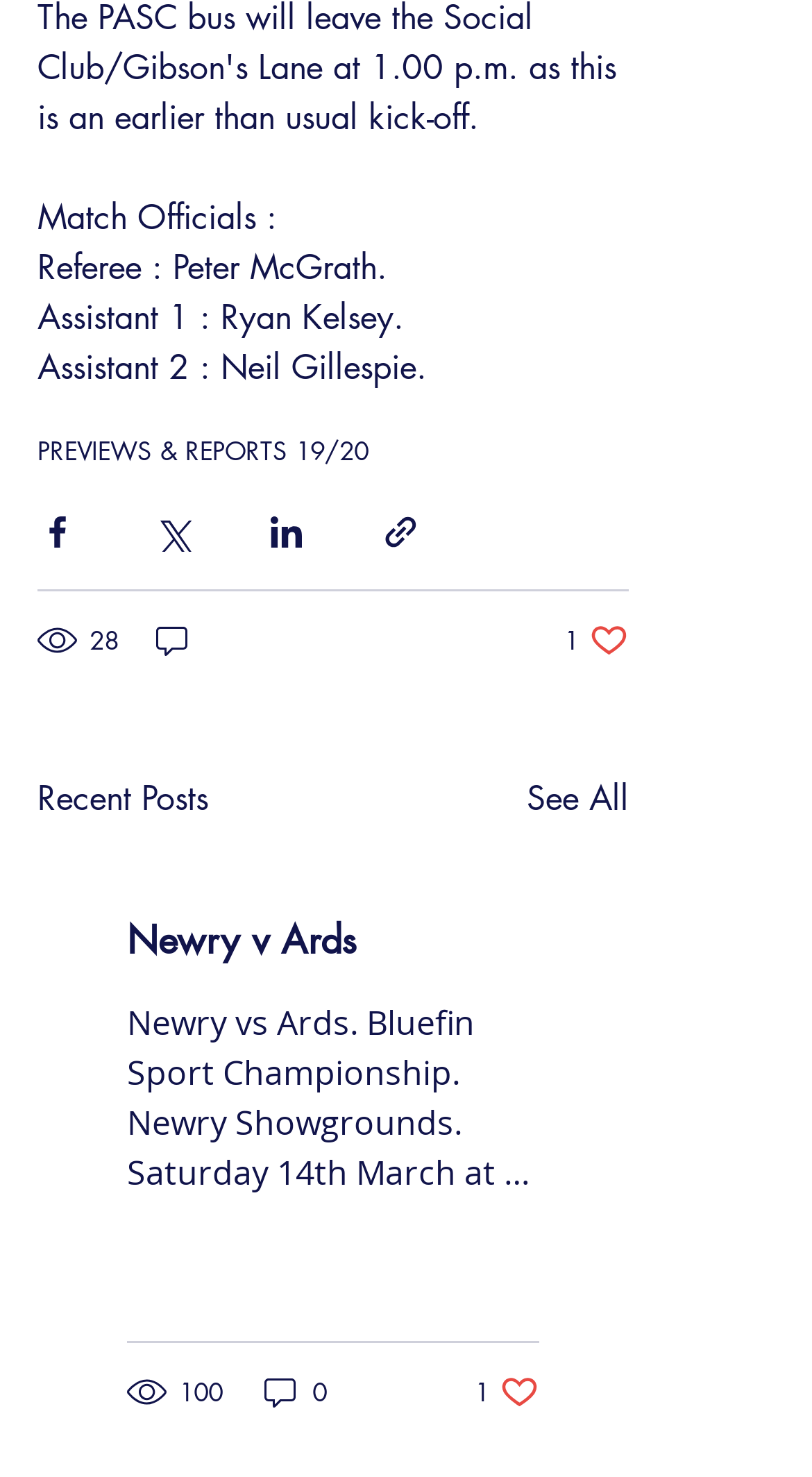Provide a one-word or brief phrase answer to the question:
What is the name of the stadium mentioned?

Newry Showgrounds